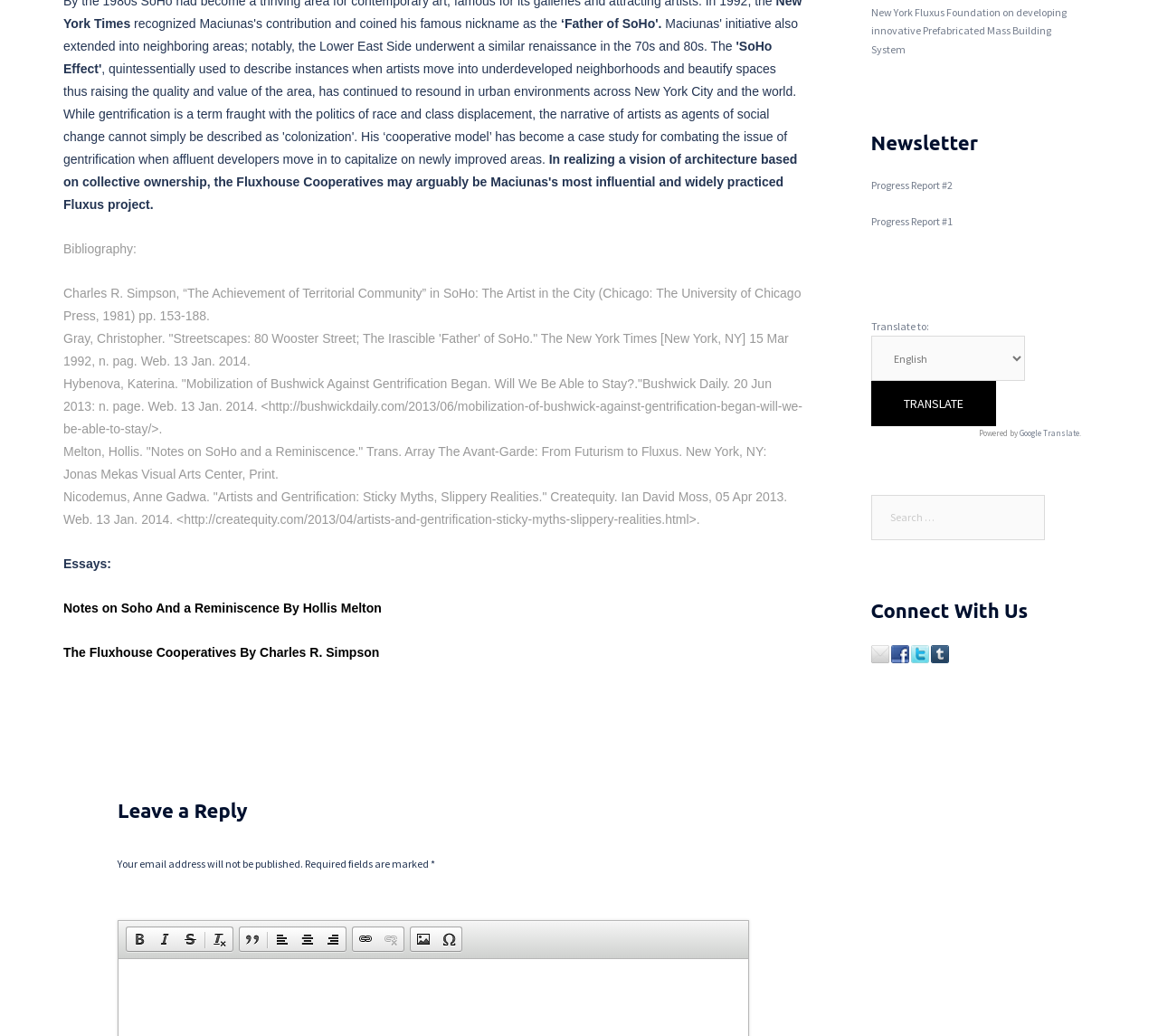How many social media links are in the 'Connect With Us' section?
Using the image, answer in one word or phrase.

3